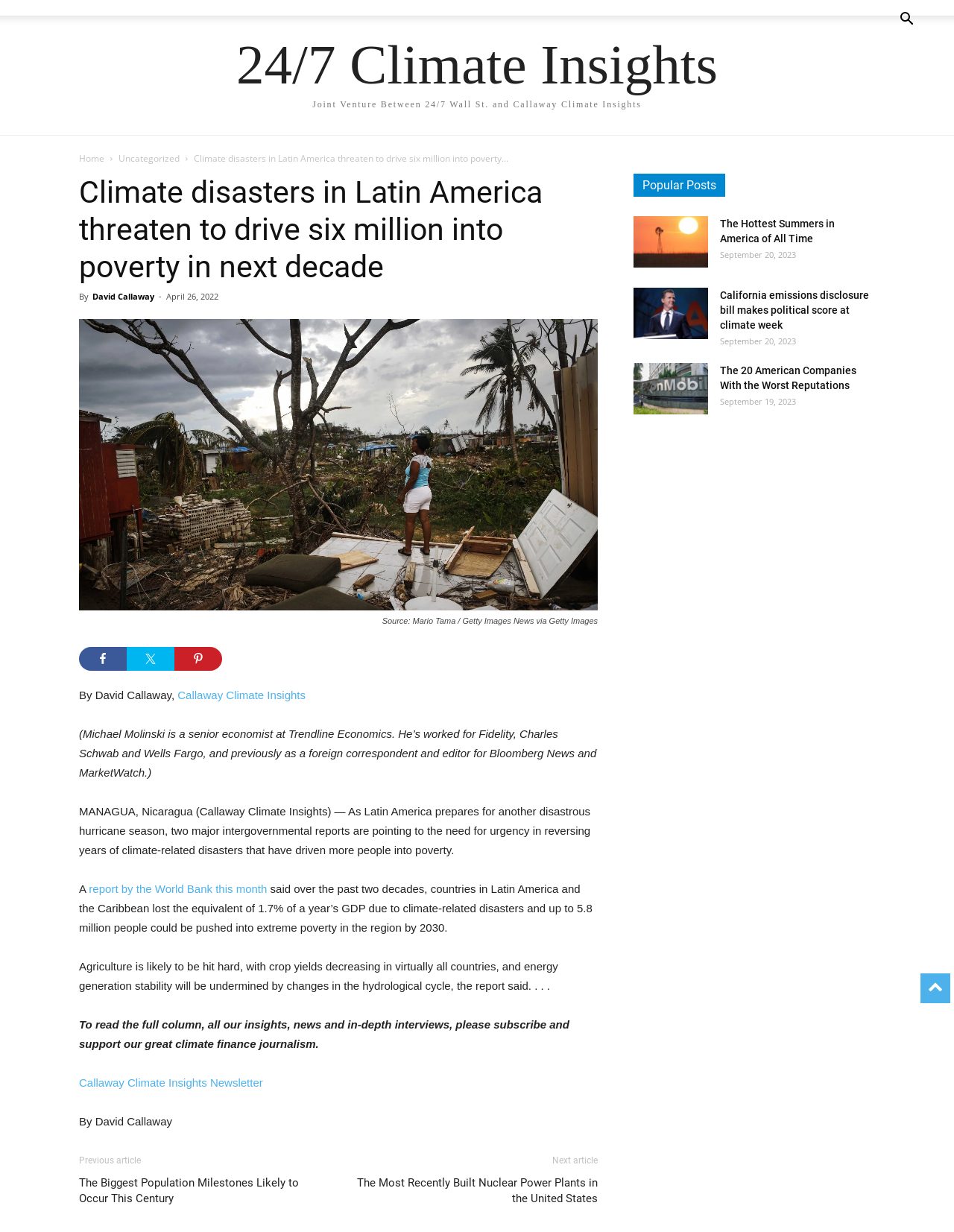Determine the bounding box coordinates of the element's region needed to click to follow the instruction: "View the 'Popular Posts' section". Provide these coordinates as four float numbers between 0 and 1, formatted as [left, top, right, bottom].

[0.645, 0.141, 0.936, 0.366]